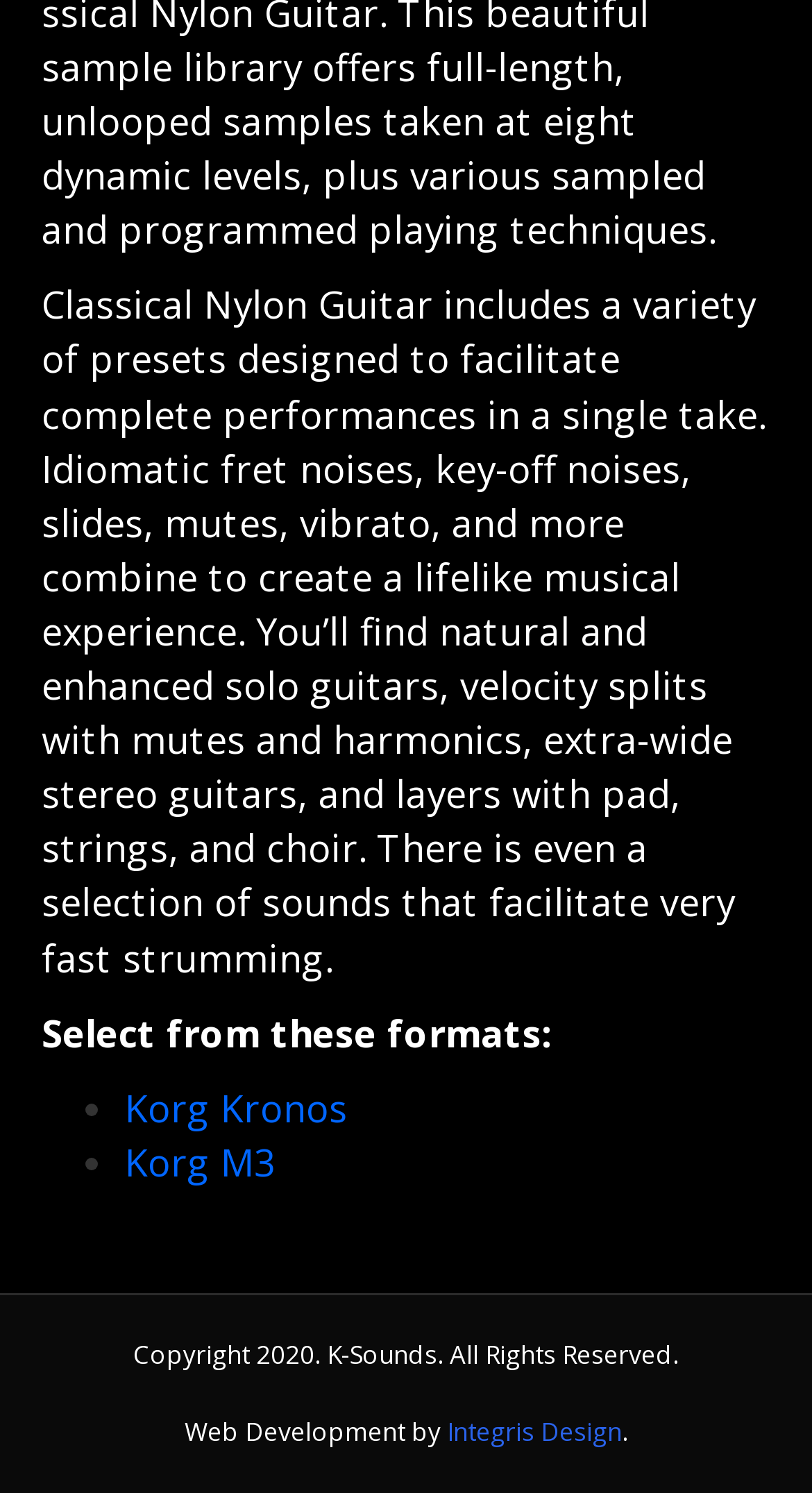Given the content of the image, can you provide a detailed answer to the question?
What year is the copyright for the webpage?

The copyright year for the webpage is 2020, as indicated by the StaticText element with the text 'Copyright 2020. K-Sounds. All Rights Reserved.' at the bottom of the webpage.